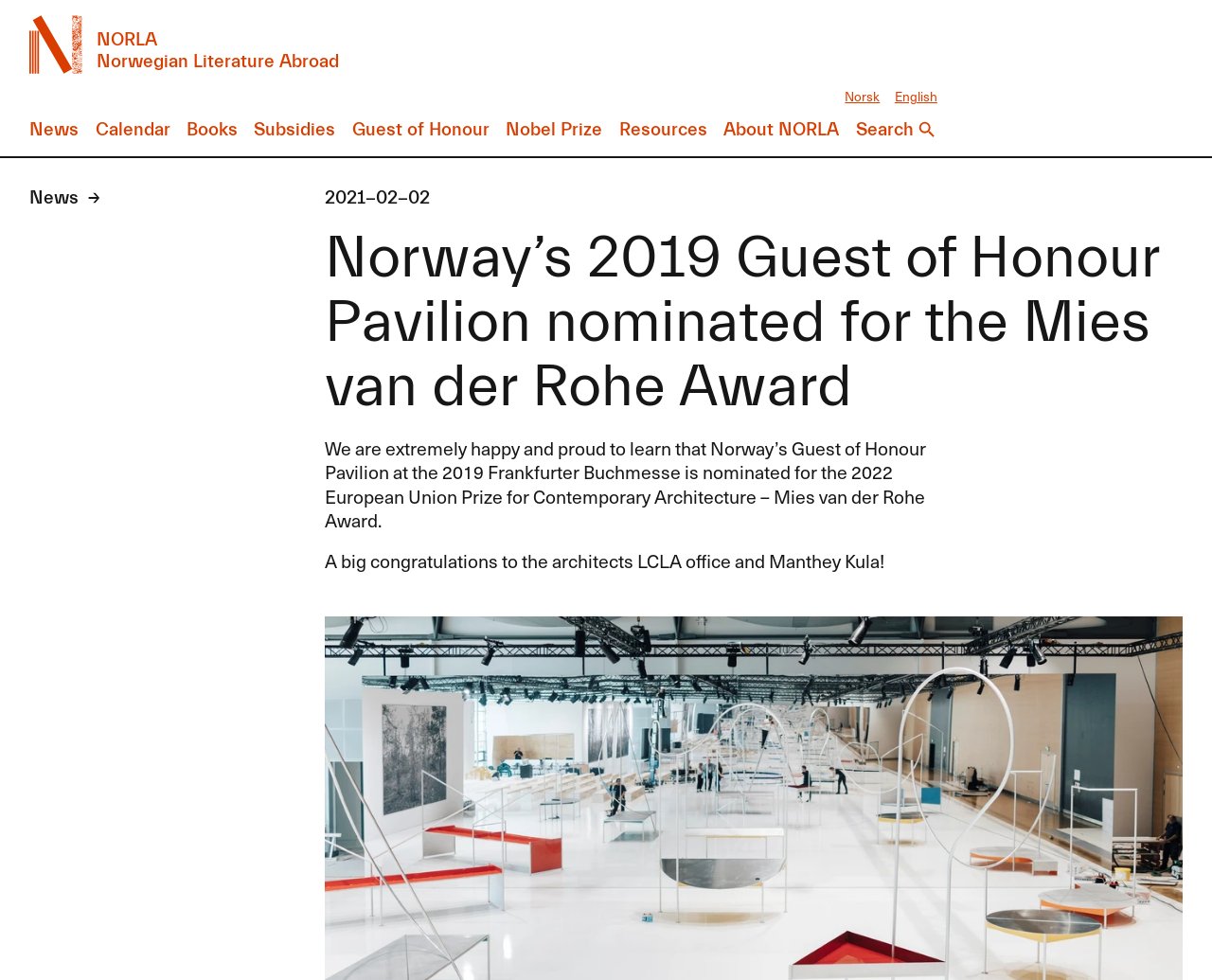Identify the bounding box coordinates for the UI element described as follows: NORLA Norwegian Literature Abroad. Use the format (top-left x, top-left y, bottom-right x, bottom-right y) and ensure all values are floating point numbers between 0 and 1.

[0.024, 0.015, 0.28, 0.075]